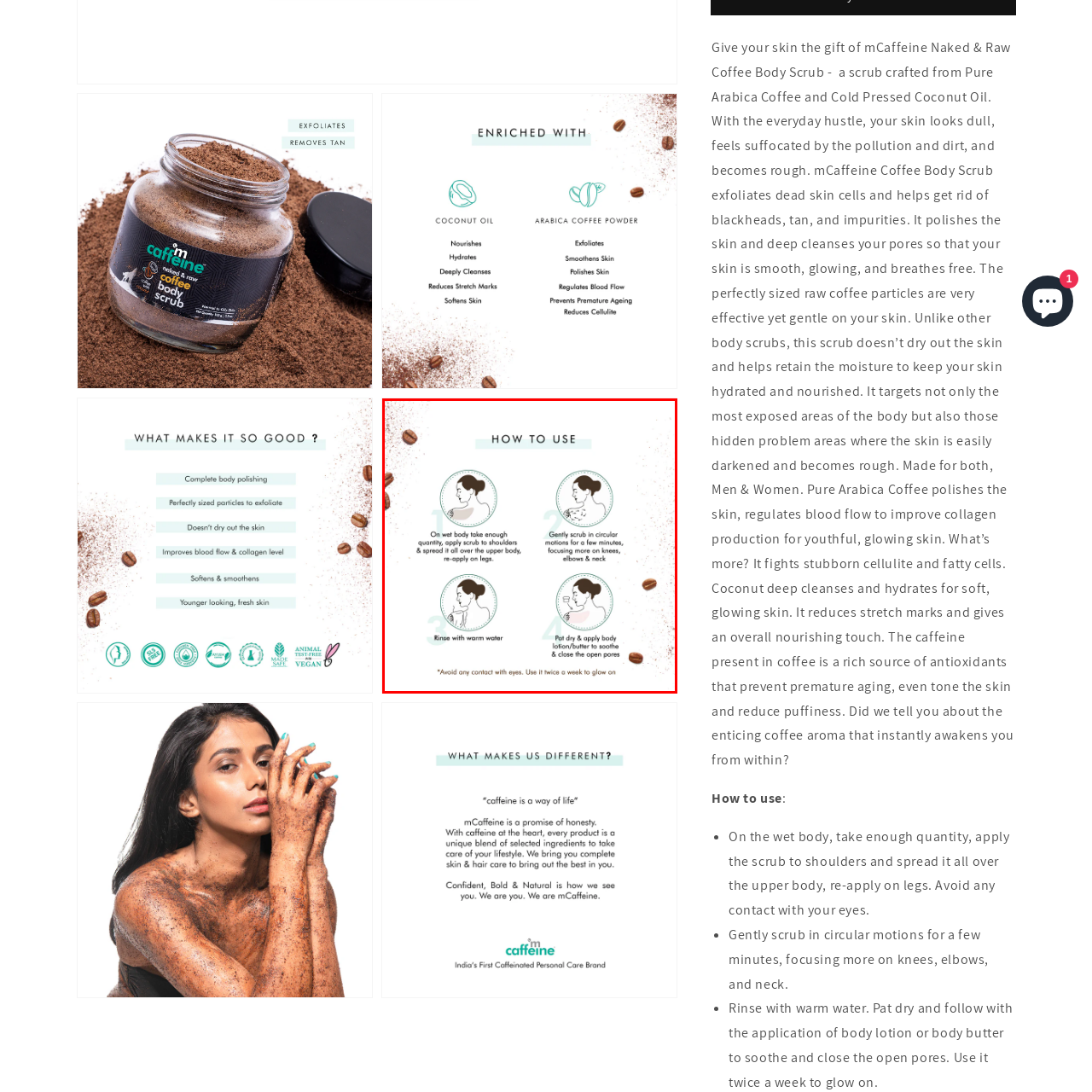Observe the image segment inside the red bounding box and answer concisely with a single word or phrase: What is the purpose of Step 4?

To soothe and close pores